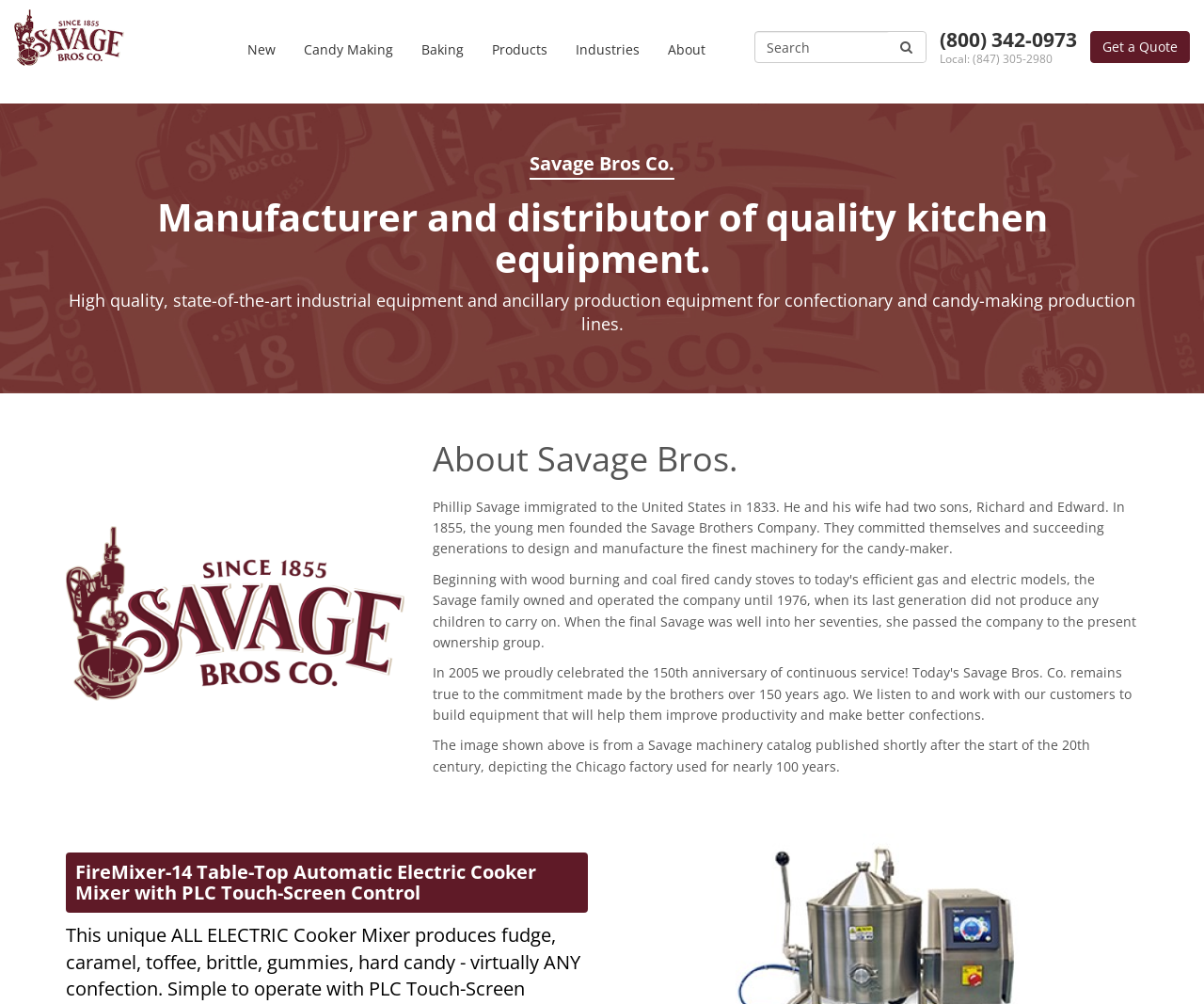Please extract the primary headline from the webpage.

About Savage Bros.